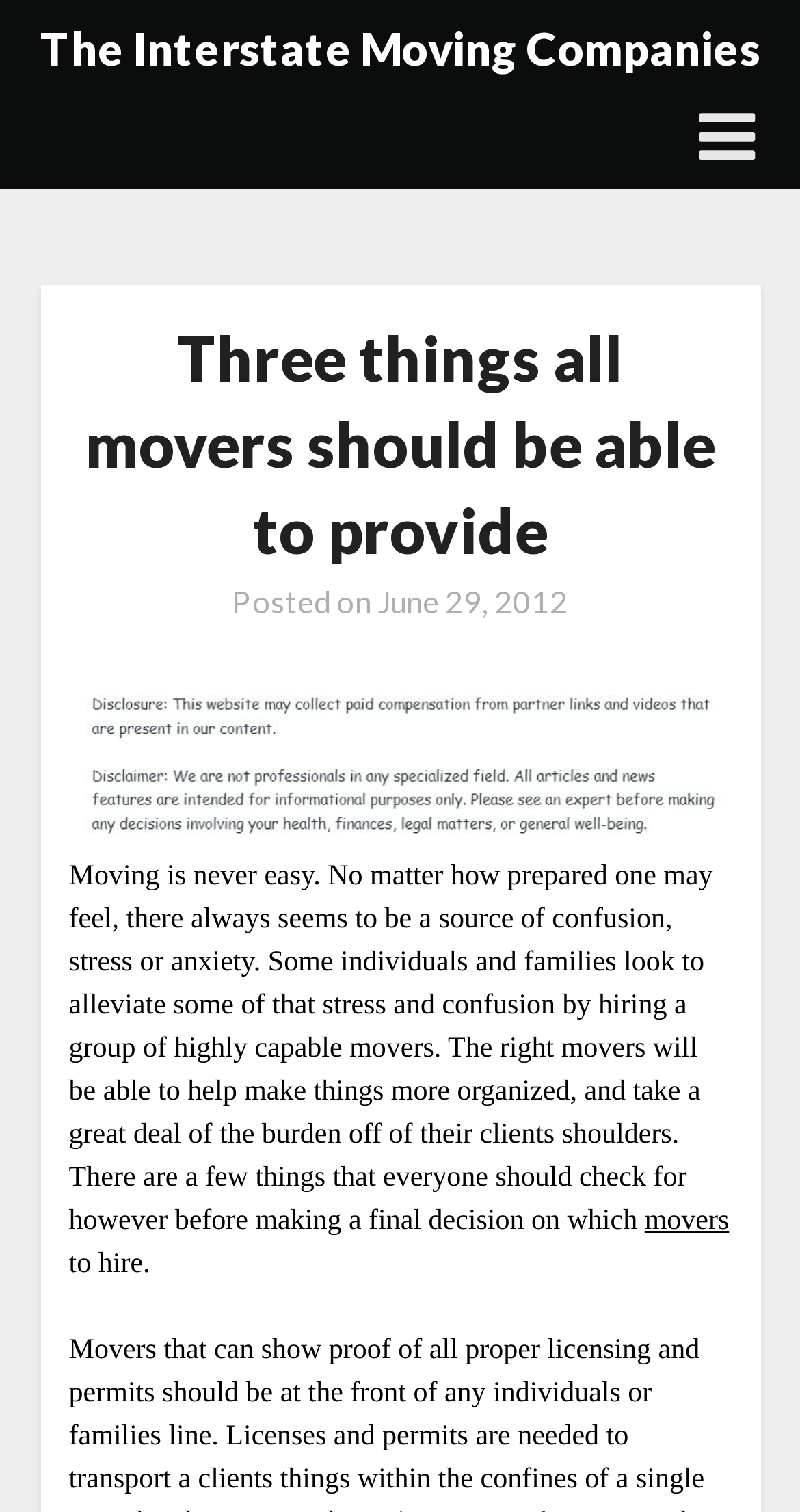Use the information in the screenshot to answer the question comprehensively: When was this article posted?

The article's posting date is mentioned in the text as 'Posted on June 29, 2012'.